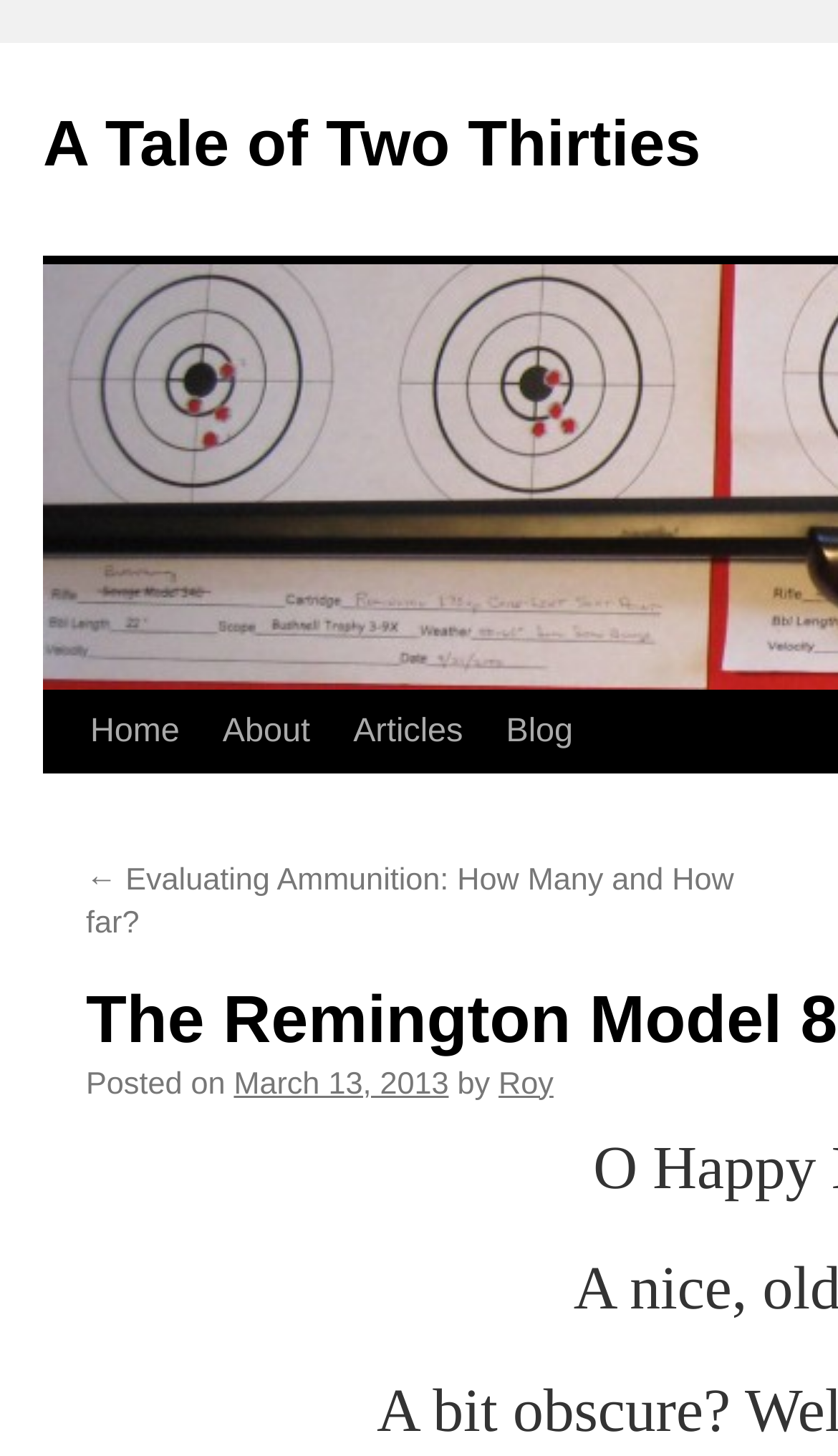What is the title of the previous article?
Using the image, respond with a single word or phrase.

Evaluating Ammunition: How Many and How far?